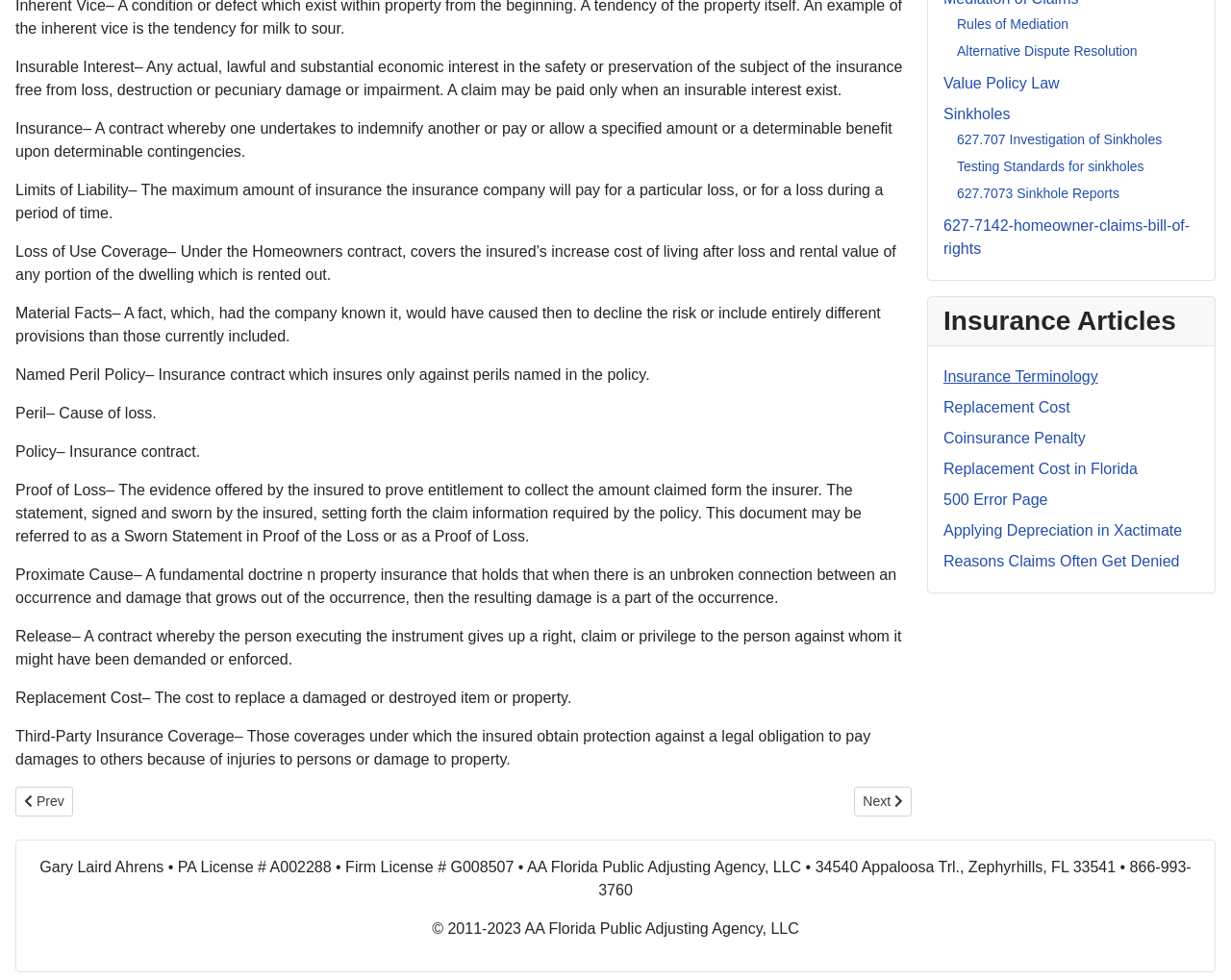Identify the bounding box for the UI element specified in this description: "Reasons Claims Often Get Denied". The coordinates must be four float numbers between 0 and 1, formatted as [left, top, right, bottom].

[0.766, 0.564, 0.958, 0.581]